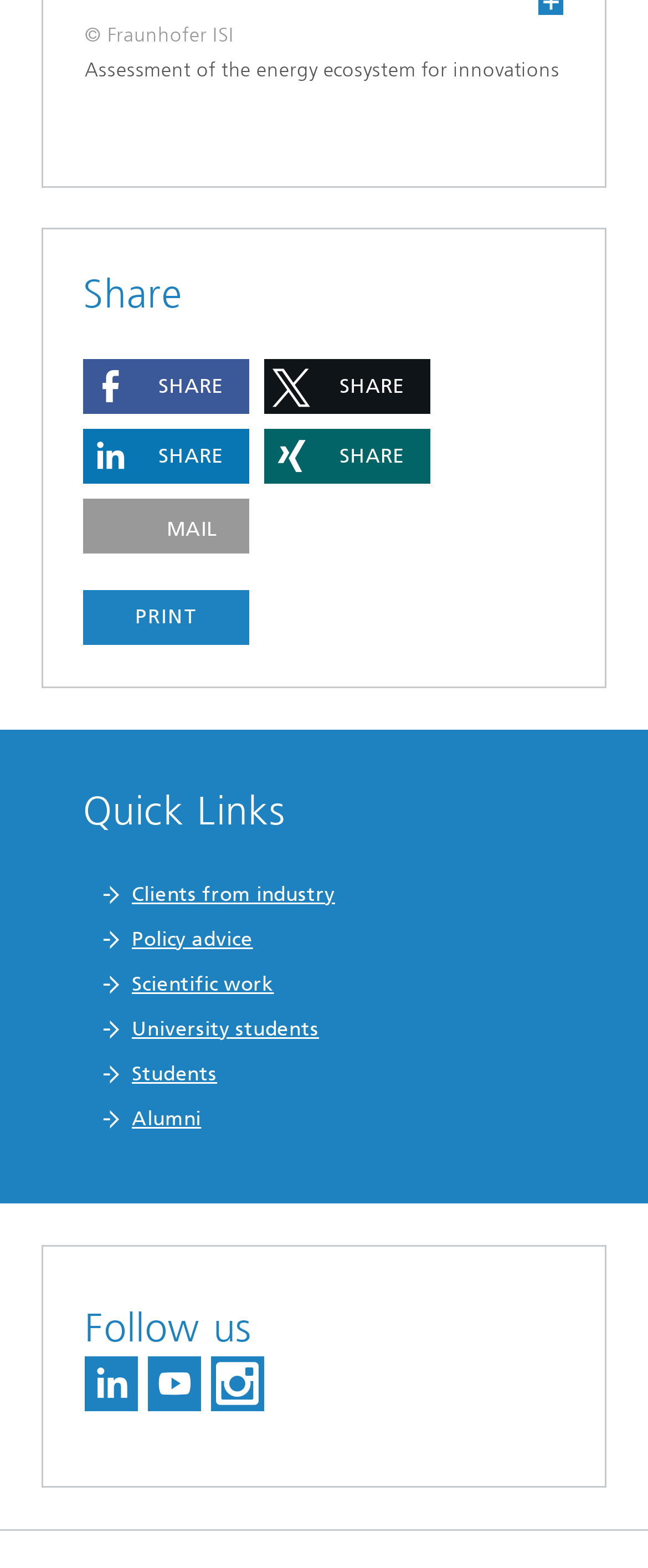Pinpoint the bounding box coordinates for the area that should be clicked to perform the following instruction: "Print the page".

[0.128, 0.376, 0.385, 0.411]